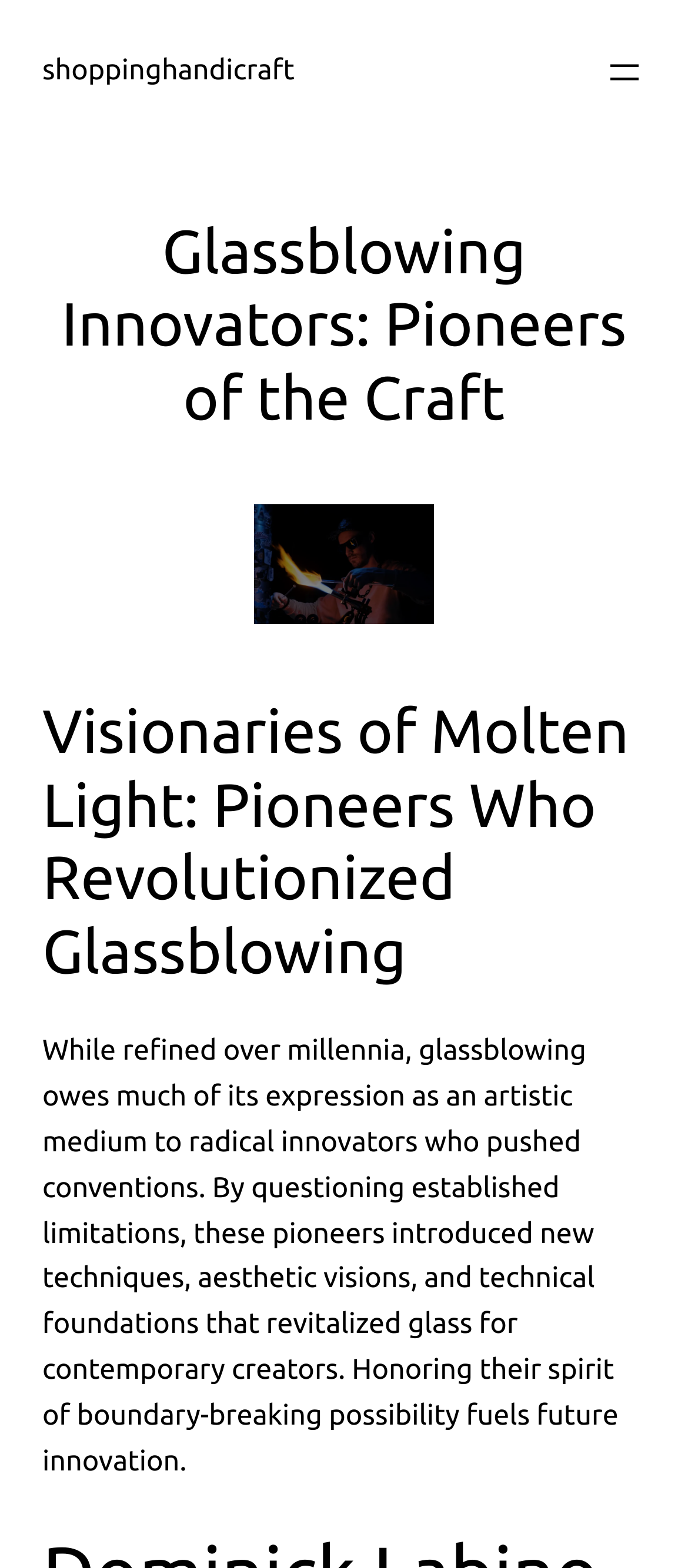Provide a single word or phrase answer to the question: 
What is the subject of the image on the webpage?

Man in black sunglasses holding fire